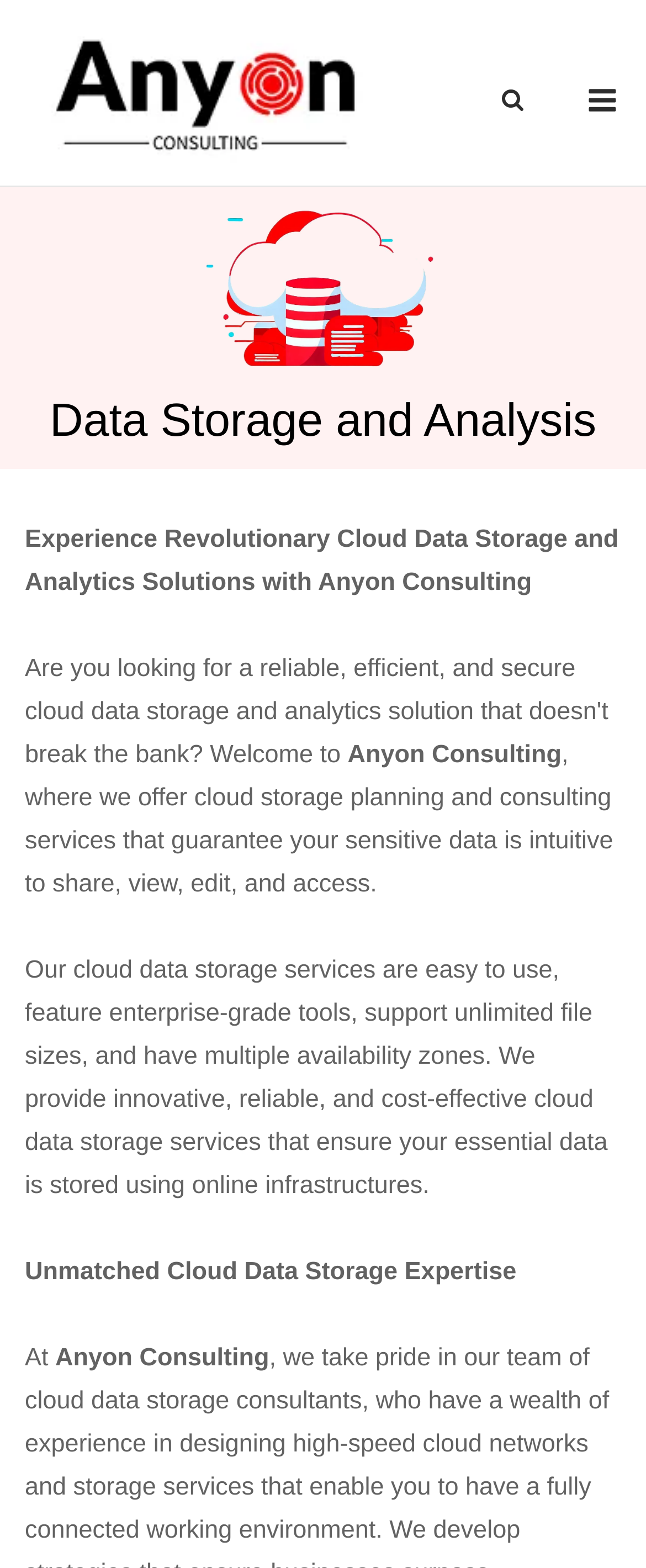Provide an in-depth caption for the elements present on the webpage.

The webpage is about Anyon Consulting, a company that provides cloud storage solutions. At the top left of the page, there is a logo of Anyon Consulting Inc, which is an image linked to the company's website. Next to the logo, there is a button labeled "Open Search" with a small icon. On the top right, there is a menu button with an icon.

Below the top navigation, there is a large section that takes up most of the page. It has a heading that reads "Experience" and a subheading that says "Revolutionary Cloud Data Storage and Analytics Solutions with Anyon Consulting". This section describes the company's cloud storage services, stating that they offer planning and consulting services that ensure sensitive data is easily shareable, viewable, editable, and accessible. The text also highlights the features of their cloud data storage services, including ease of use, enterprise-grade tools, unlimited file sizes, and multiple availability zones.

Further down, there is a section that emphasizes the company's expertise in cloud data storage, with a heading that reads "Unmatched Cloud Data Storage Expertise". This section is followed by a sentence that starts with "At Anyon Consulting", which suggests that the company is a trusted provider of cloud data storage solutions.

Overall, the webpage is focused on promoting Anyon Consulting's cloud storage solutions and highlighting their expertise in this area.